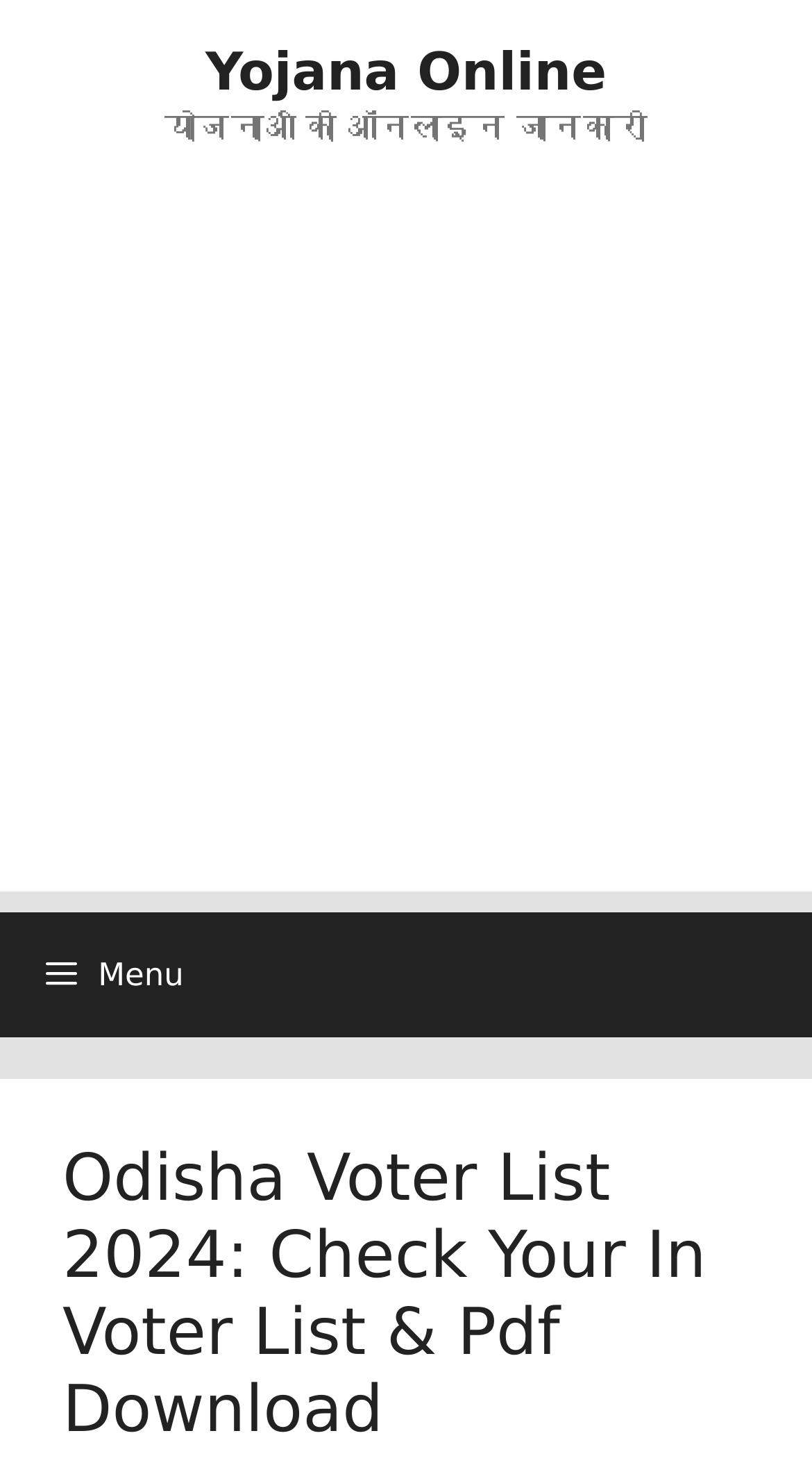Provide a brief response in the form of a single word or phrase:
Is the website providing information specific to a particular state?

Yes, Odisha